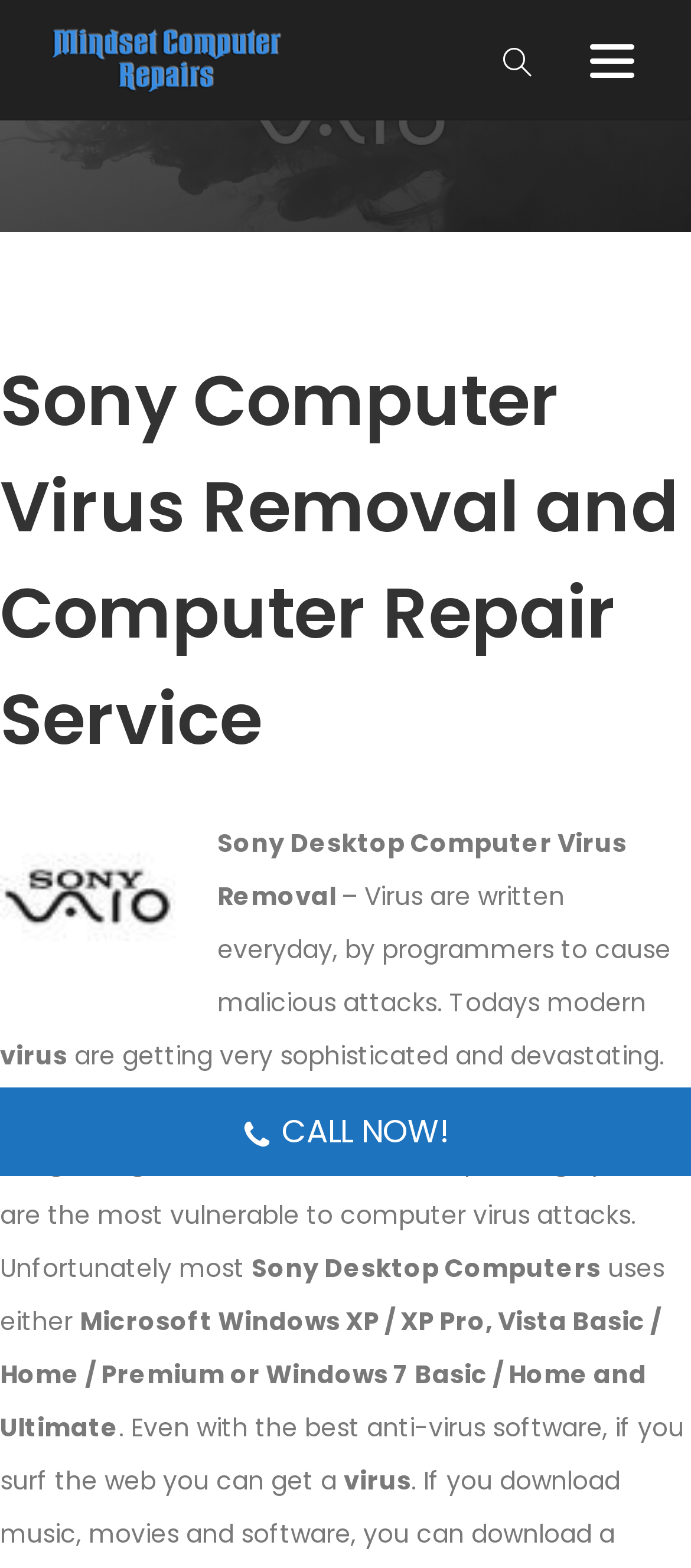Based on the image, provide a detailed response to the question:
What operating systems are vulnerable to virus attacks?

The webpage mentions that 'The Windows Operating System are the most vulnerable to computer virus attacks', which suggests that Windows operating systems are vulnerable to virus attacks.